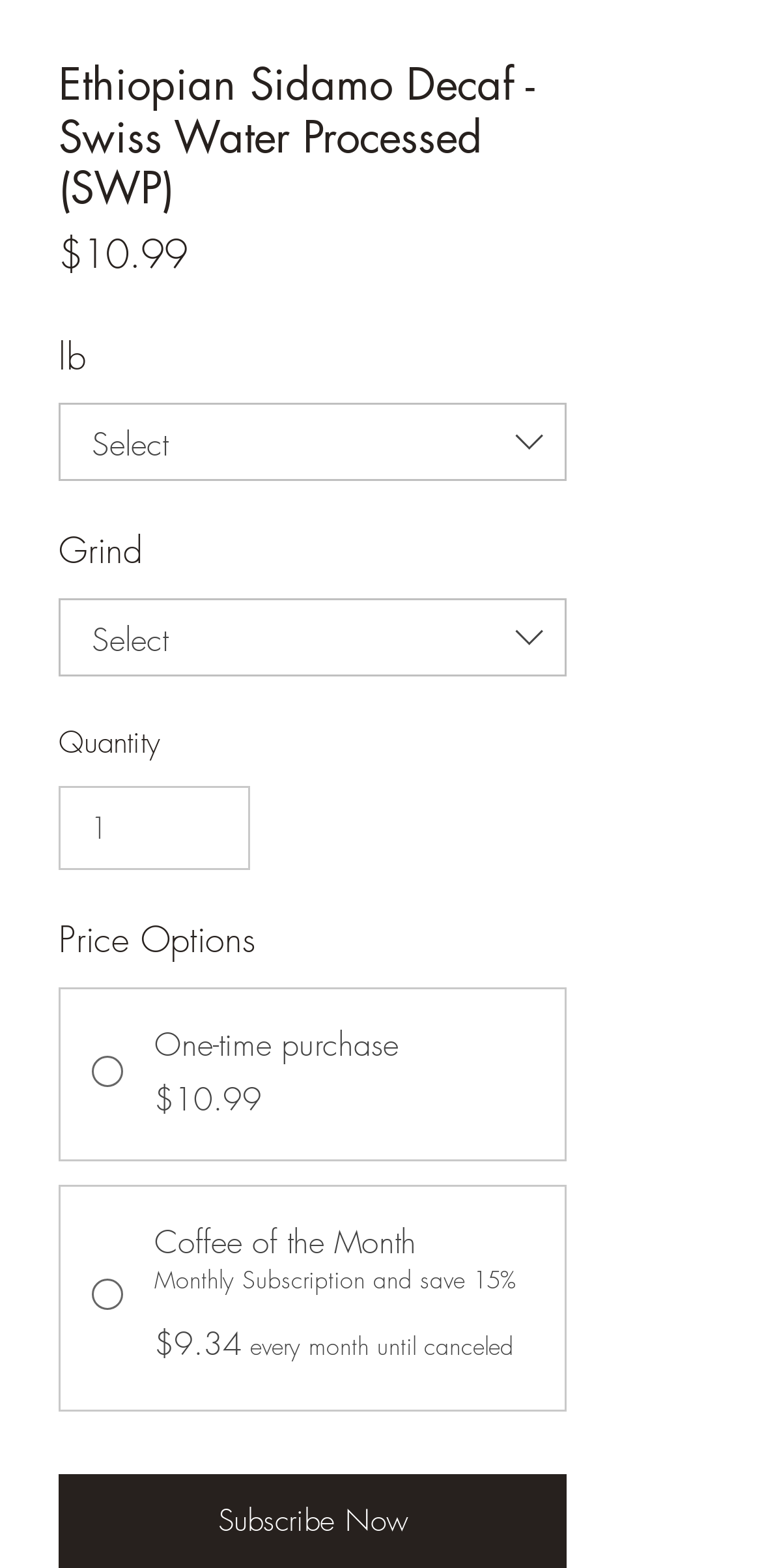What is the price of Ethiopian Sidamo Decaf?
Refer to the screenshot and deliver a thorough answer to the question presented.

The price of Ethiopian Sidamo Decaf is found next to the product name, which is '$10.99'. This information is displayed in a static text element.